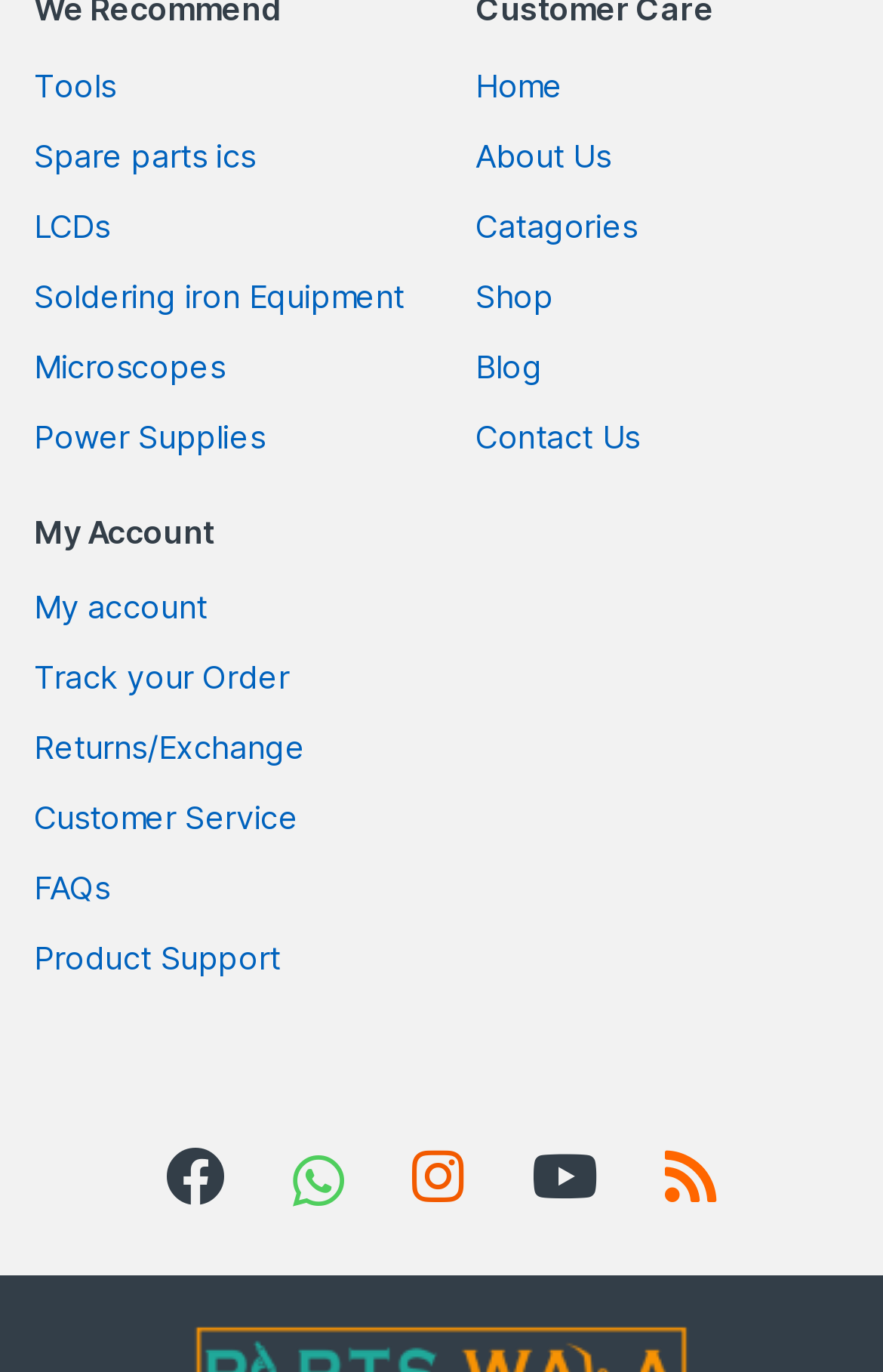Based on the description "My account", find the bounding box of the specified UI element.

[0.038, 0.428, 0.235, 0.456]